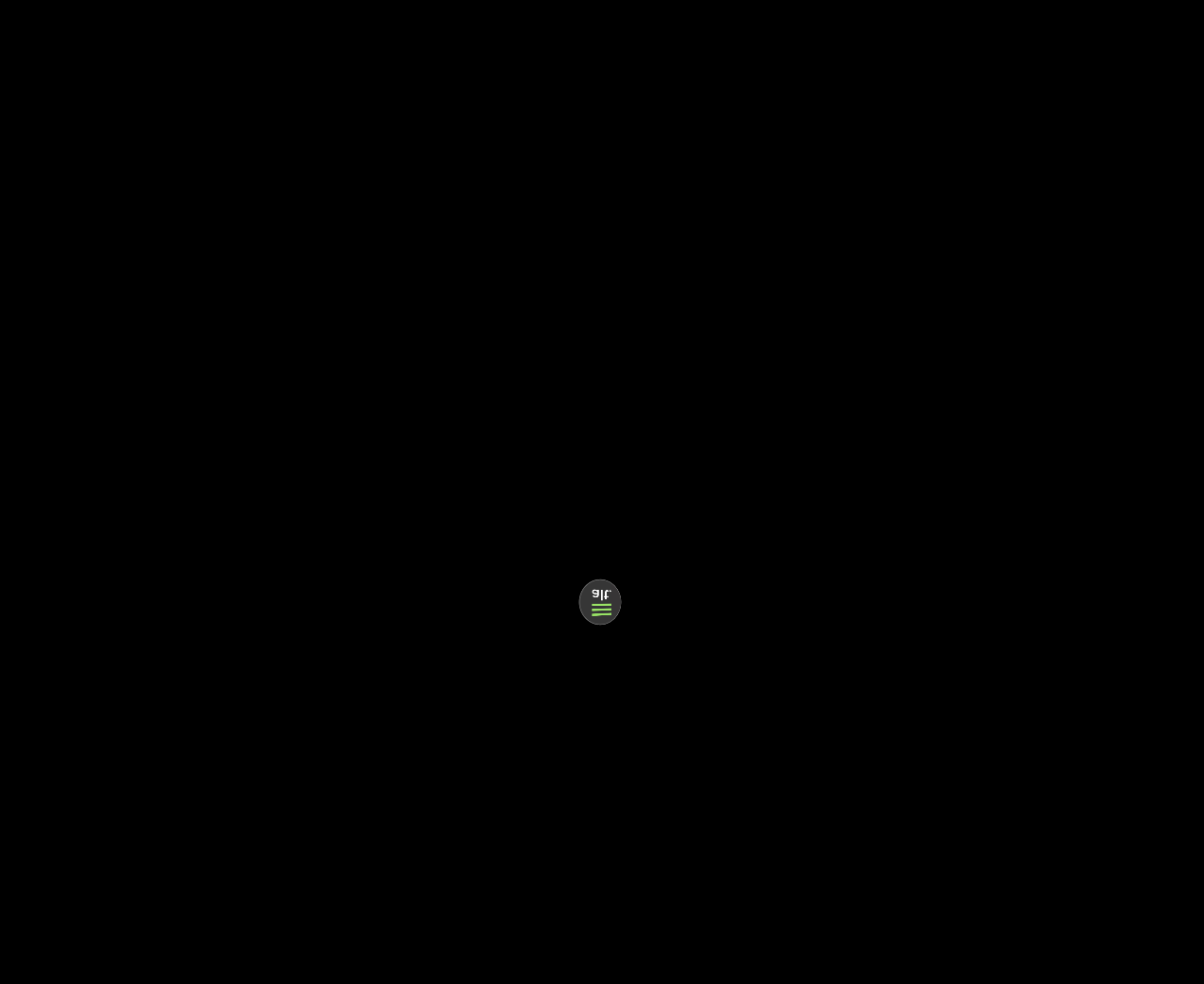Identify the bounding box coordinates for the region to click in order to carry out this instruction: "Follow on LinkedIn". Provide the coordinates using four float numbers between 0 and 1, formatted as [left, top, right, bottom].

[0.047, 0.9, 0.09, 0.917]